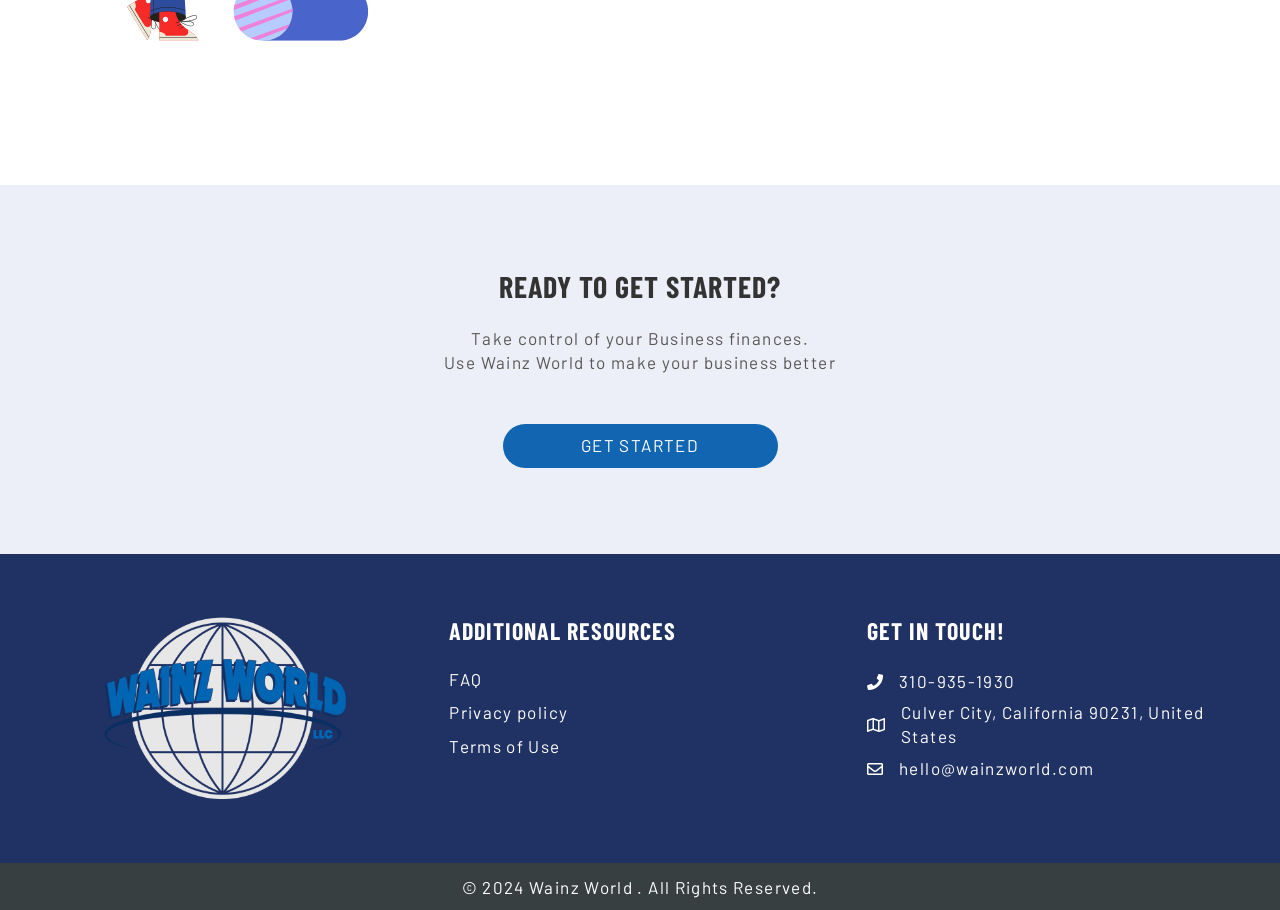Identify the bounding box for the given UI element using the description provided. Coordinates should be in the format (top-left x, top-left y, bottom-right x, bottom-right y) and must be between 0 and 1. Here is the description: Get Started

[0.393, 0.466, 0.607, 0.514]